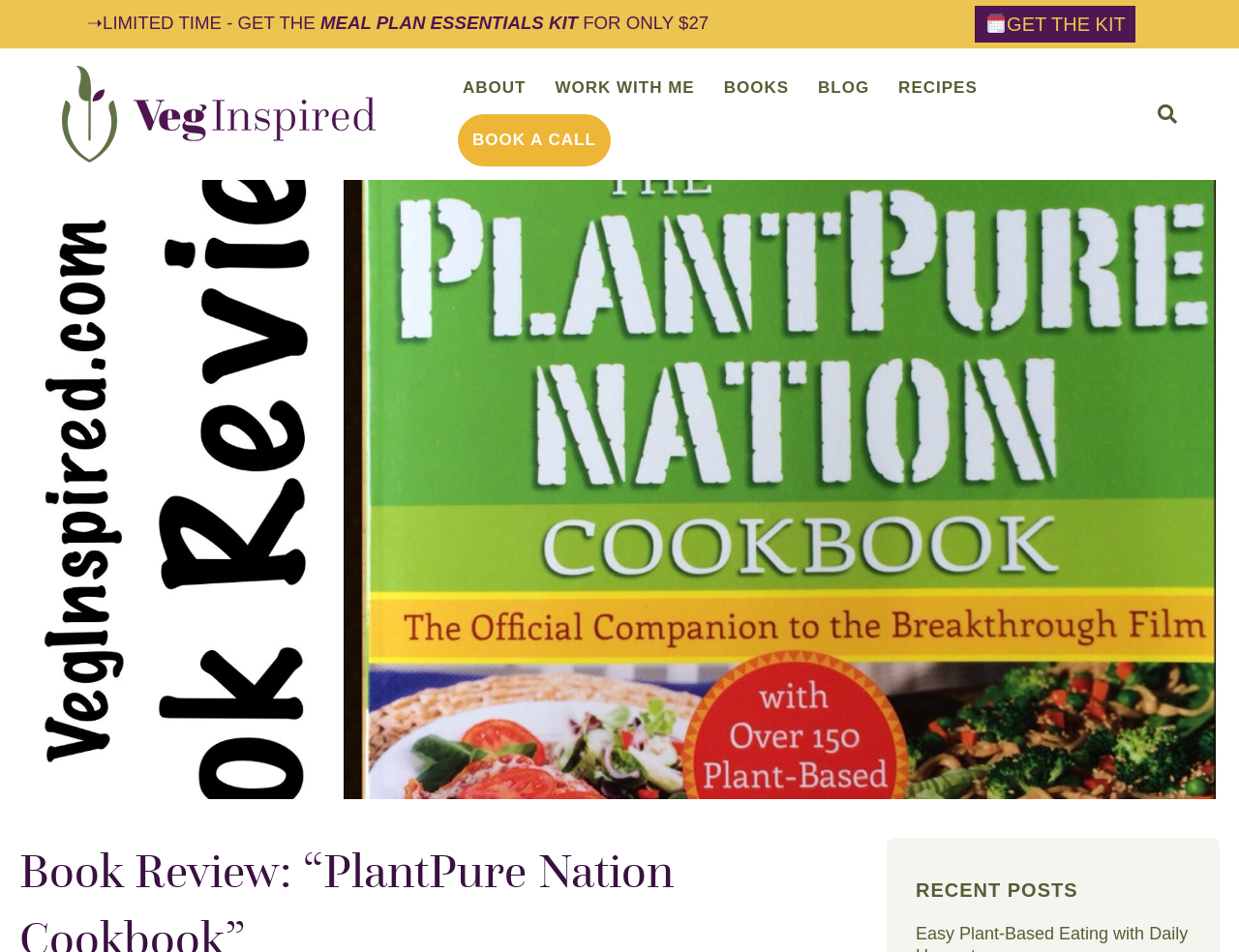Use a single word or phrase to answer the question:
What is the name of the cookbook being reviewed?

PlantPure Nation Cookbook